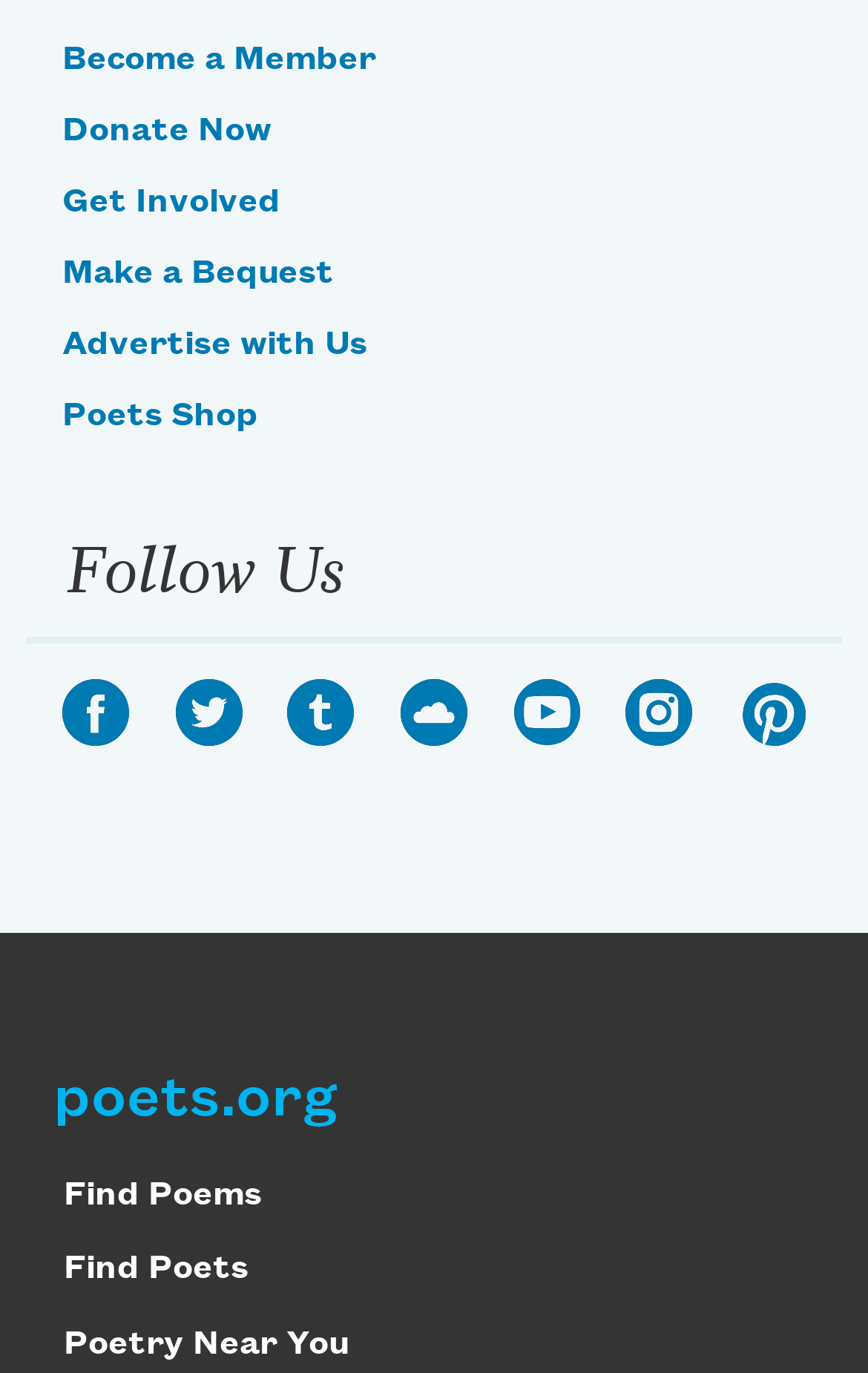Please give a one-word or short phrase response to the following question: 
What are the ways to get involved?

Become a Member, Donate, Get Involved, Make a Bequest